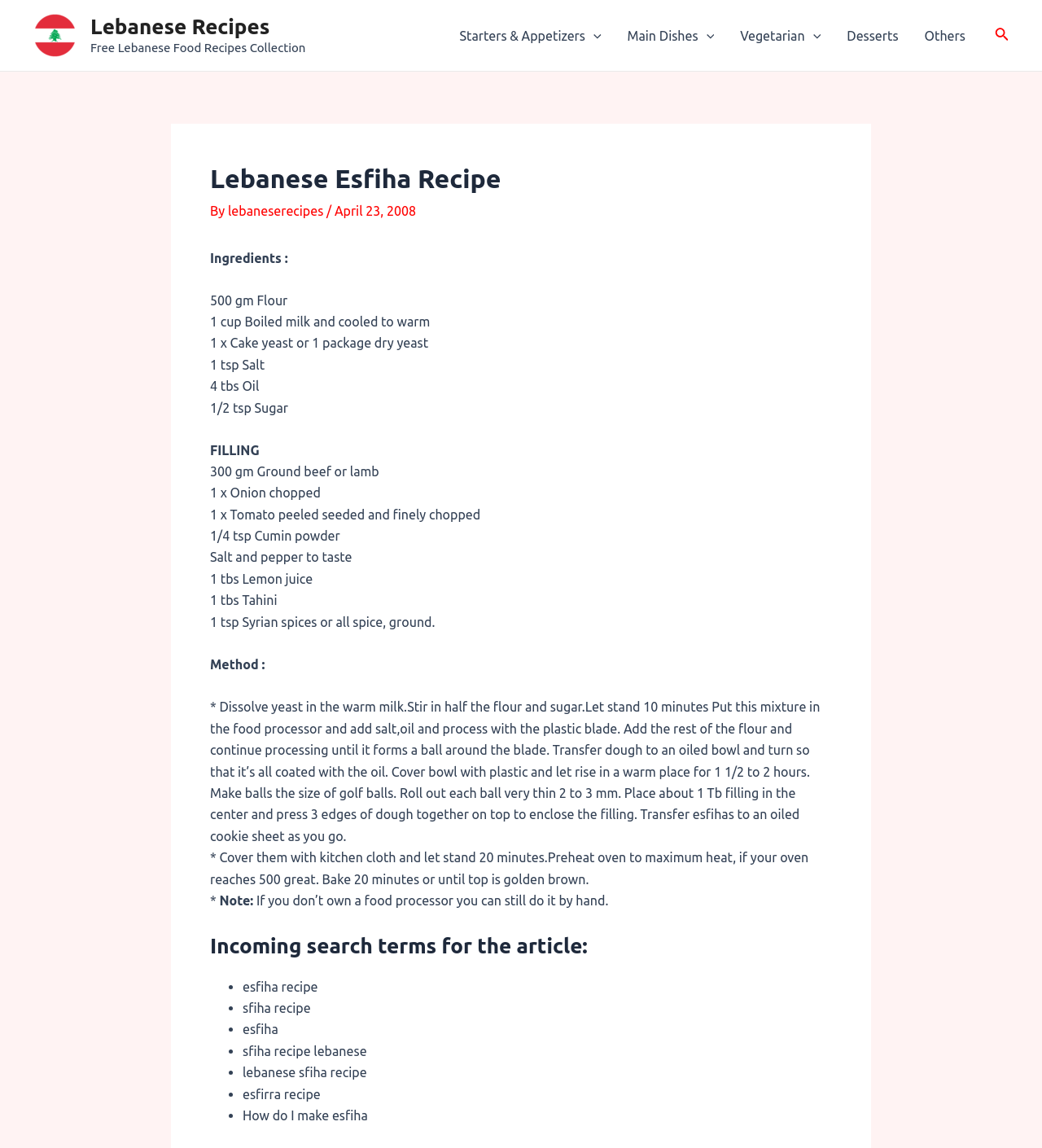What is the purpose of the yeast in the recipe?
Refer to the screenshot and answer in one word or phrase.

To make the dough rise